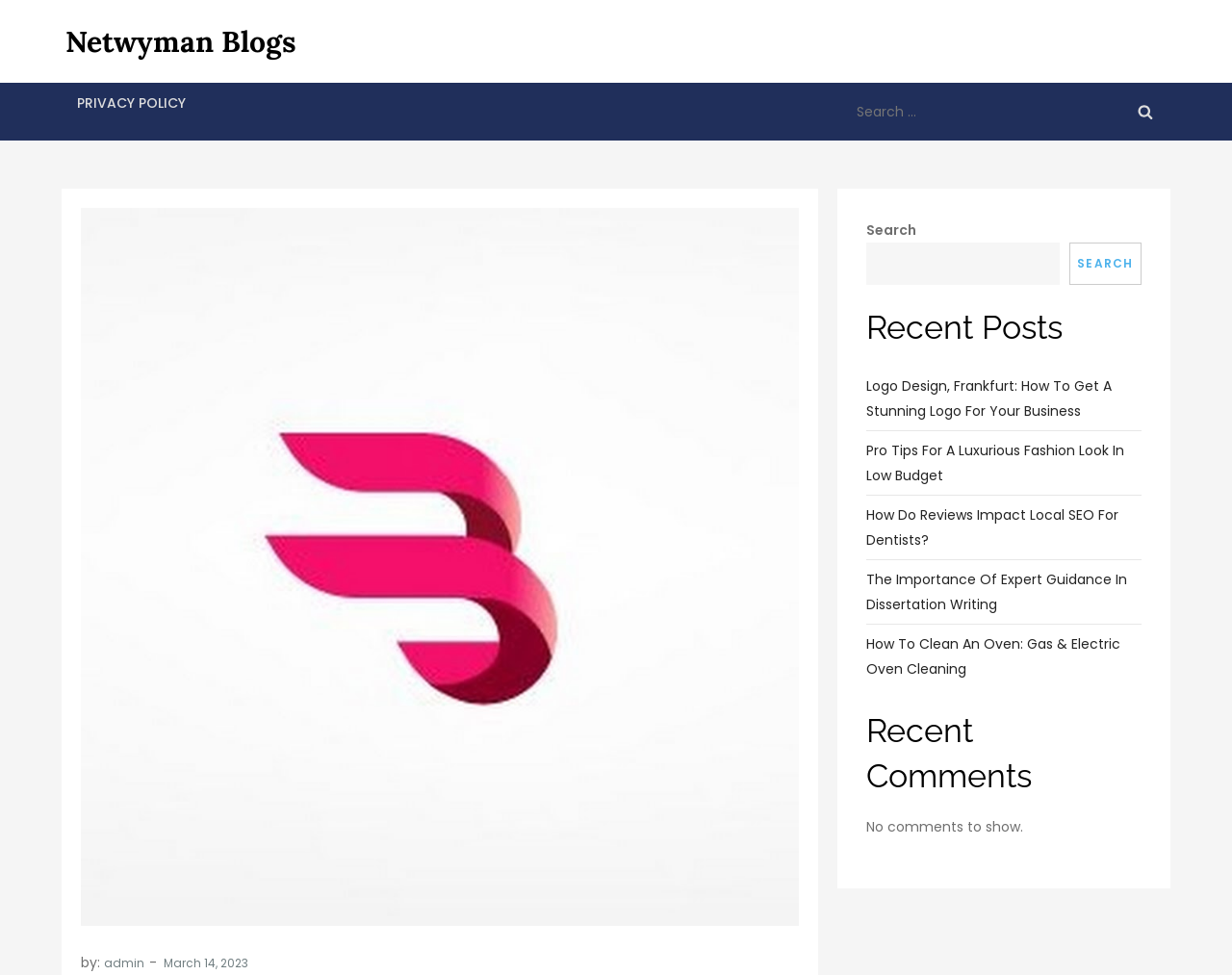Provide the bounding box coordinates of the HTML element described by the text: "March 14, 2023March 14, 2023". The coordinates should be in the format [left, top, right, bottom] with values between 0 and 1.

[0.133, 0.98, 0.202, 0.996]